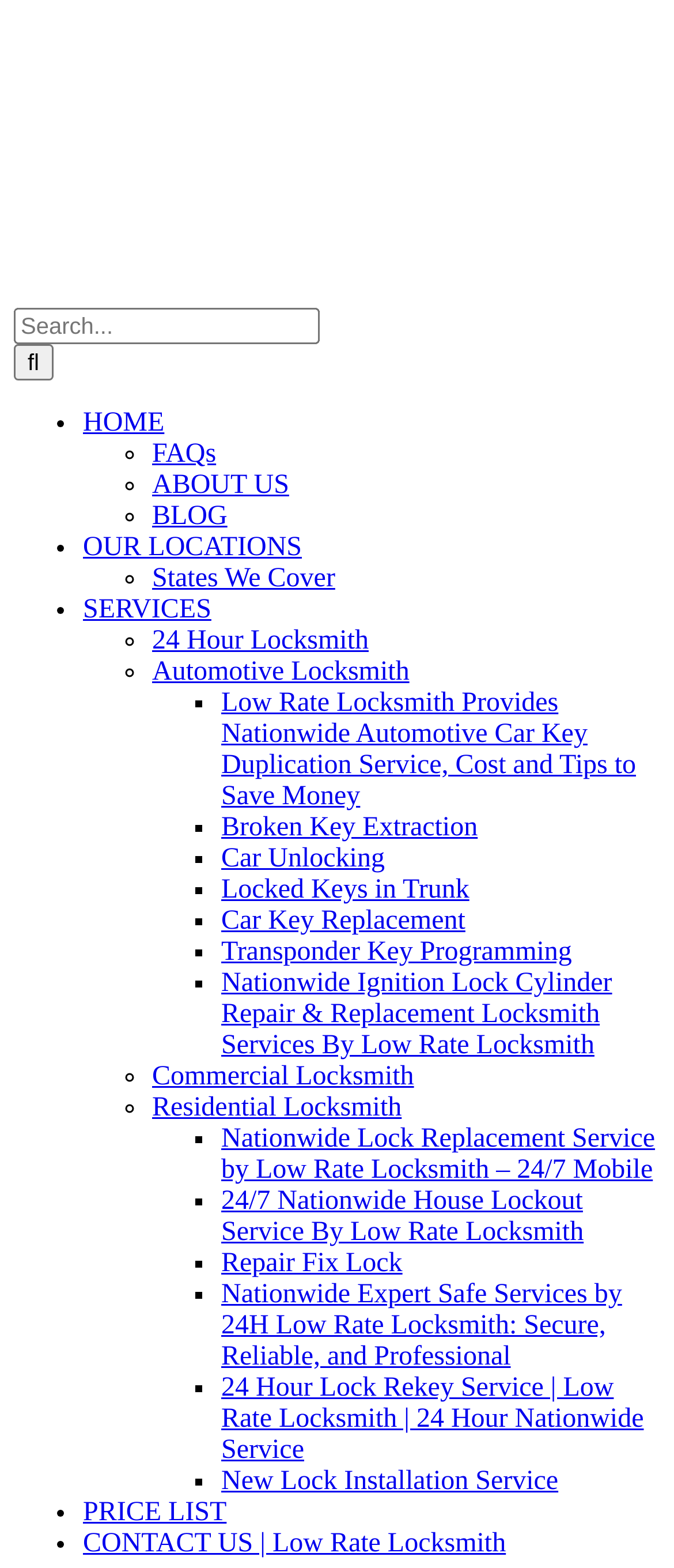Please find the bounding box coordinates of the section that needs to be clicked to achieve this instruction: "Contact Low Rate Locksmith".

[0.123, 0.975, 0.751, 0.994]